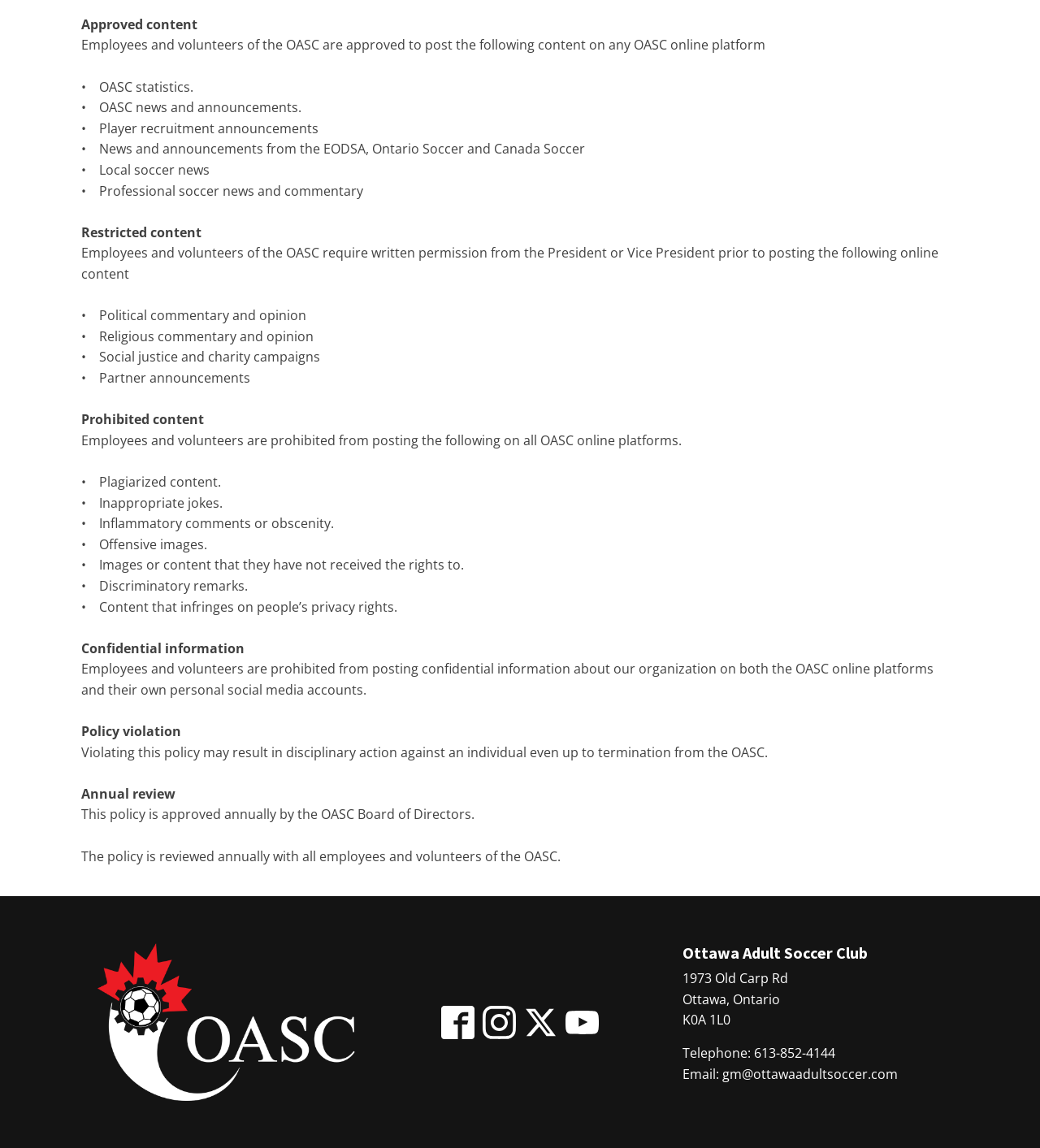Provide the bounding box coordinates for the specified HTML element described in this description: "613-852-4144". The coordinates should be four float numbers ranging from 0 to 1, in the format [left, top, right, bottom].

[0.725, 0.909, 0.803, 0.925]